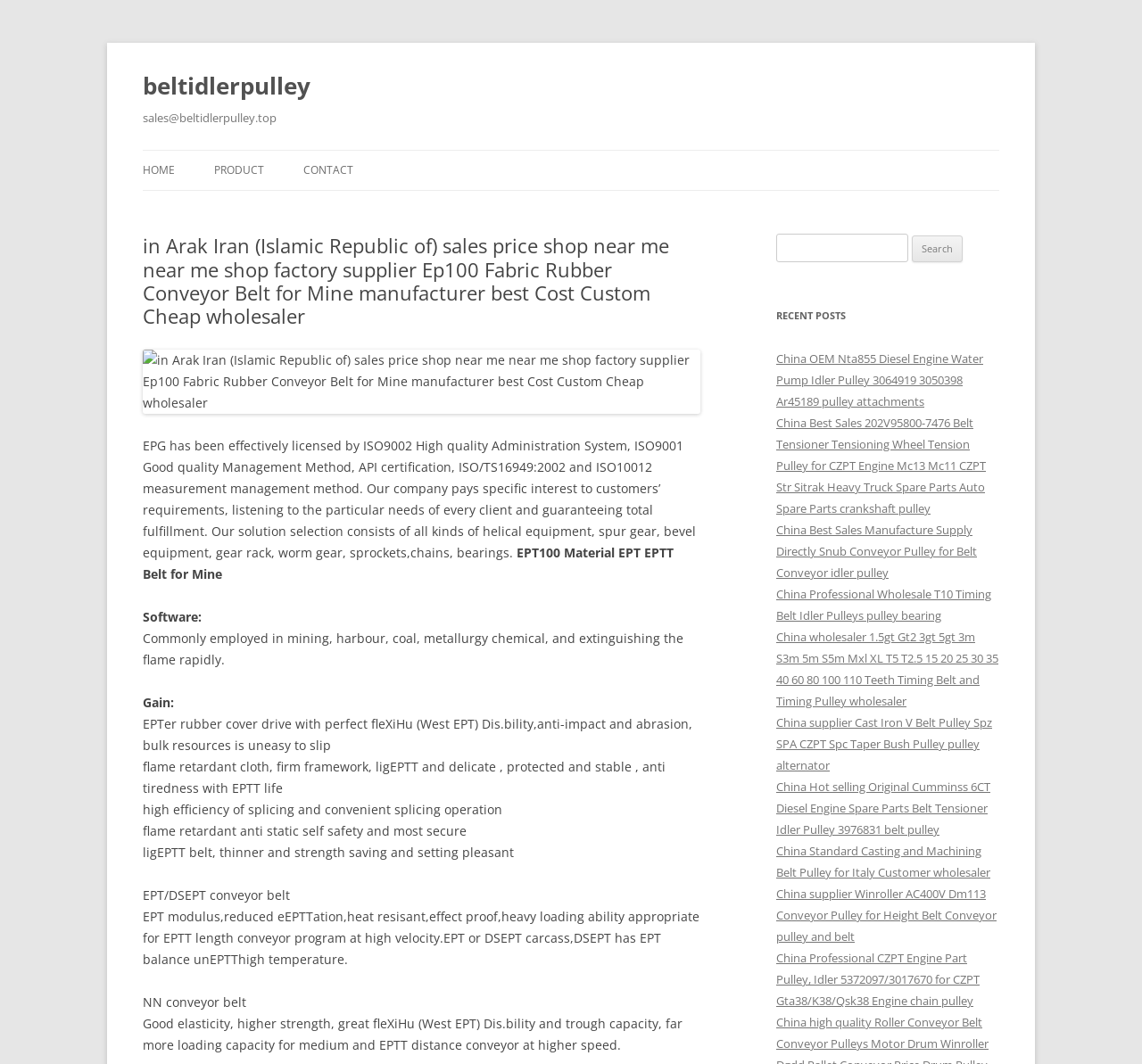What is the purpose of the EP100 Fabric Rubber Conveyor Belt?
Using the details shown in the screenshot, provide a comprehensive answer to the question.

The webpage mentions that the EP100 Fabric Rubber Conveyor Belt is 'Commonly employed in mining, harbour, coal, metallurgy chemical, and extinguishing the flame rapidly.' This suggests that the belt is designed for use in various industries, including mining, and is suitable for applications that require flame retardant properties.